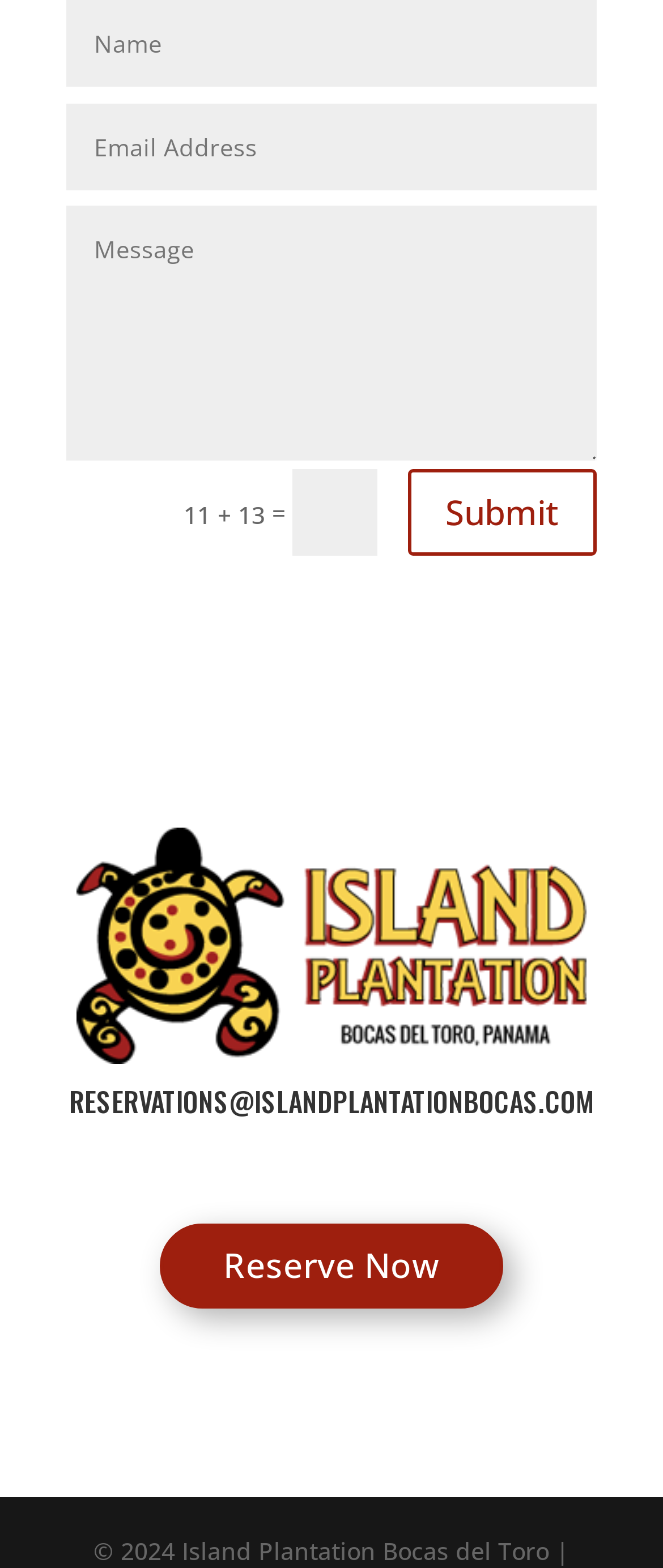Can you find the bounding box coordinates for the UI element given this description: "name="et_pb_contact_email_0" placeholder="Email Address""? Provide the coordinates as four float numbers between 0 and 1: [left, top, right, bottom].

[0.101, 0.066, 0.9, 0.121]